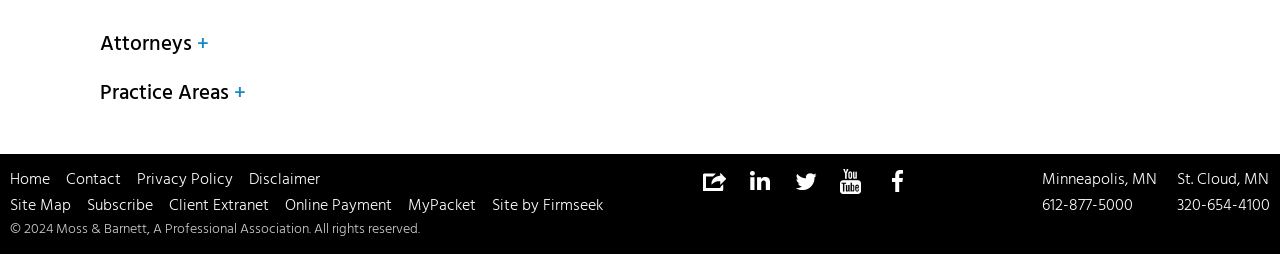How many social media links are there?
Please answer the question with a detailed and comprehensive explanation.

I counted the number of social media links at the bottom of the webpage, which are LinkedIn, Twitter, YouTube, and Facebook, and found that there are 4 social media links.